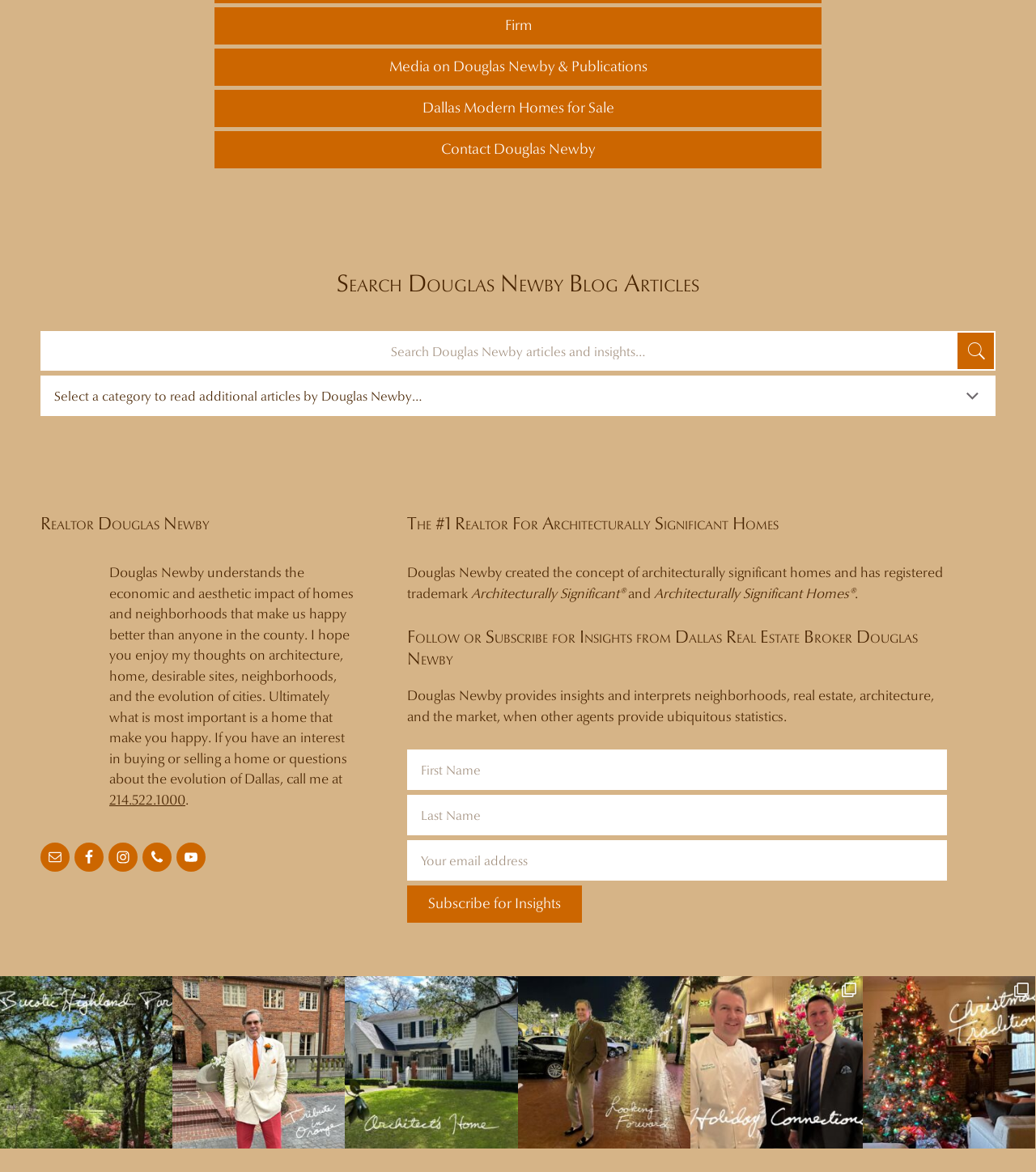Please answer the following question using a single word or phrase: What can you search for on this webpage?

Blog Articles